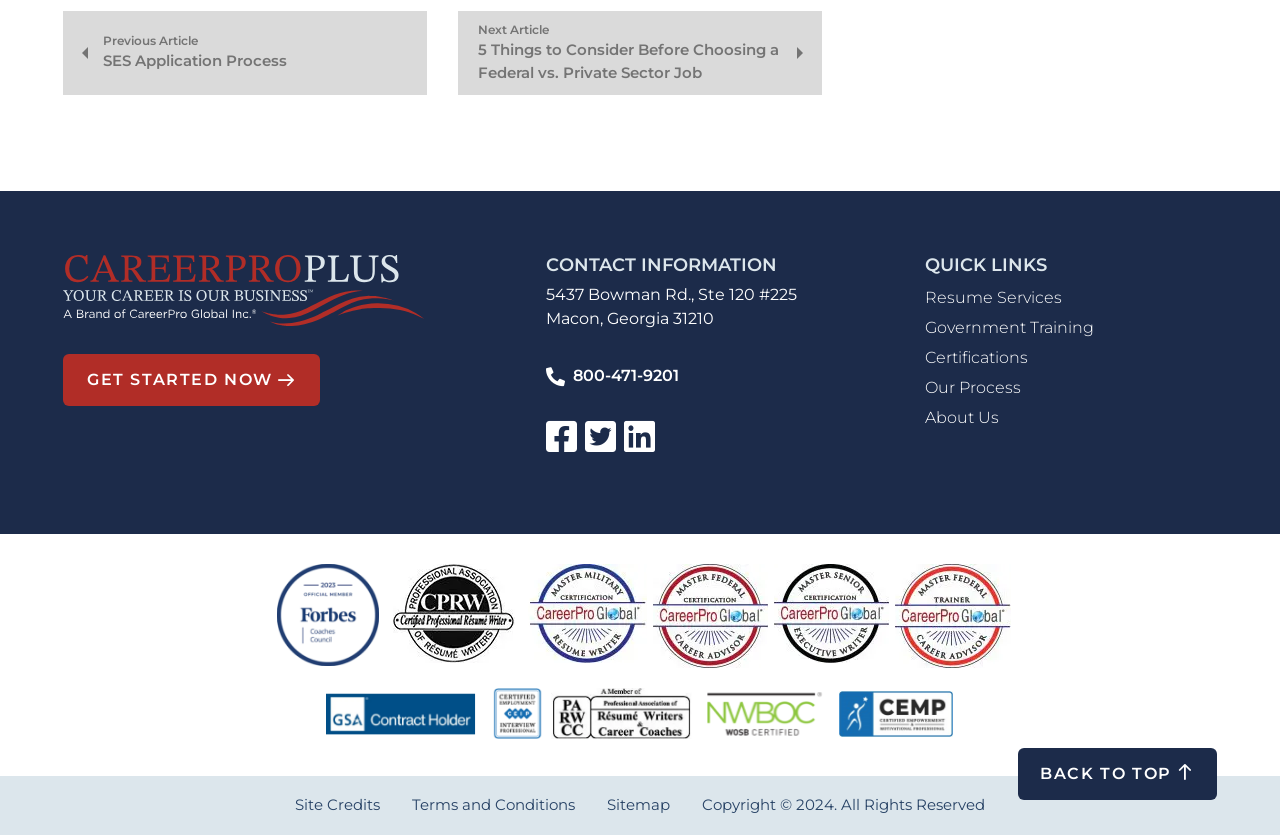Find the bounding box coordinates of the clickable area required to complete the following action: "Click on the 'Previous Article SES Application Process' link".

[0.049, 0.013, 0.334, 0.114]